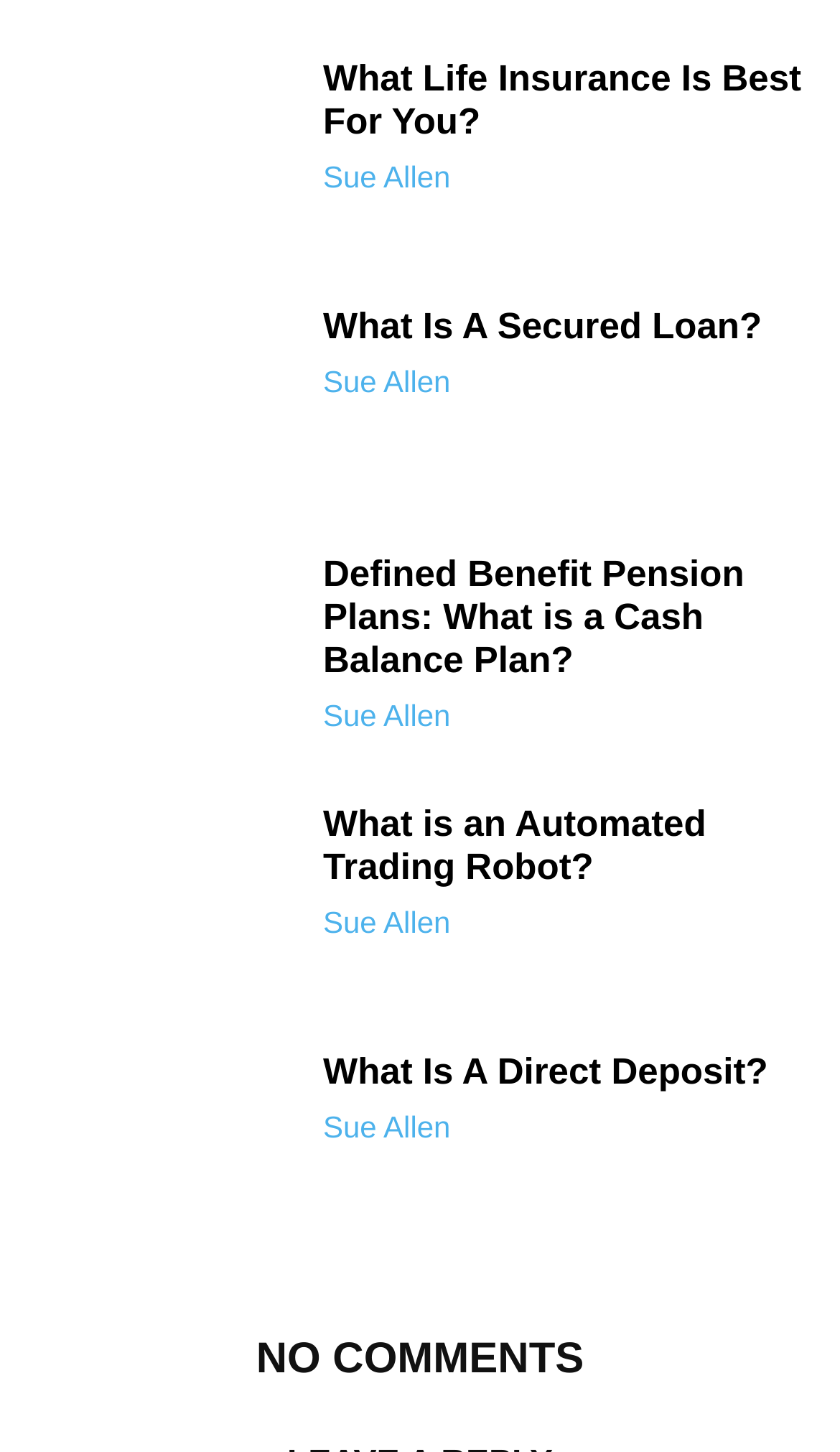How many types of insurance are mentioned? Based on the image, give a response in one word or a short phrase.

1